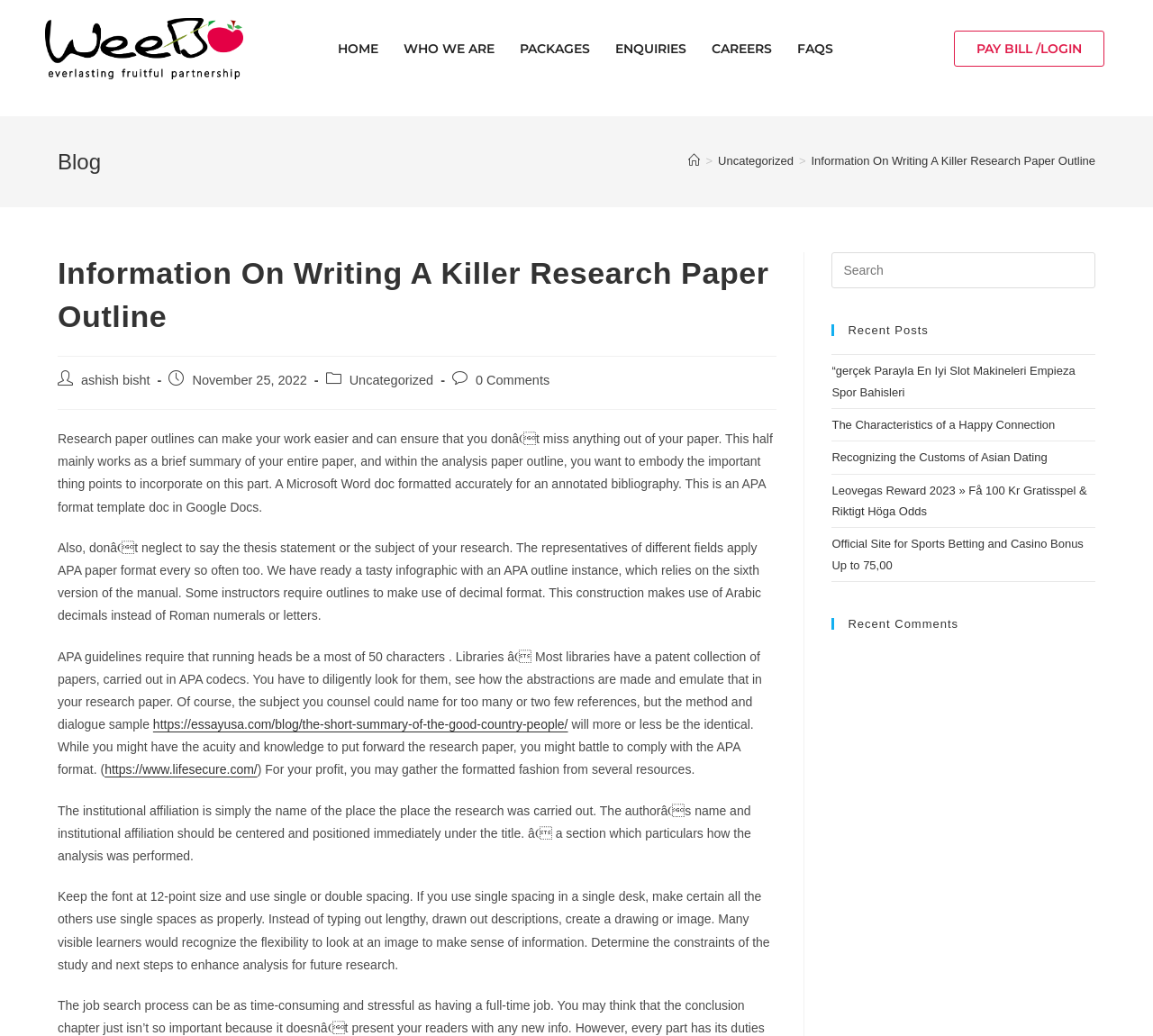Refer to the screenshot and answer the following question in detail:
How many links are there in the main navigation menu?

The main navigation menu is located at the top of the webpage, and it contains links to 'HOME', 'WHO WE ARE', 'PACKAGES', 'ENQUIRIES', 'CAREERS', and 'FAQS', which makes a total of 6 links.